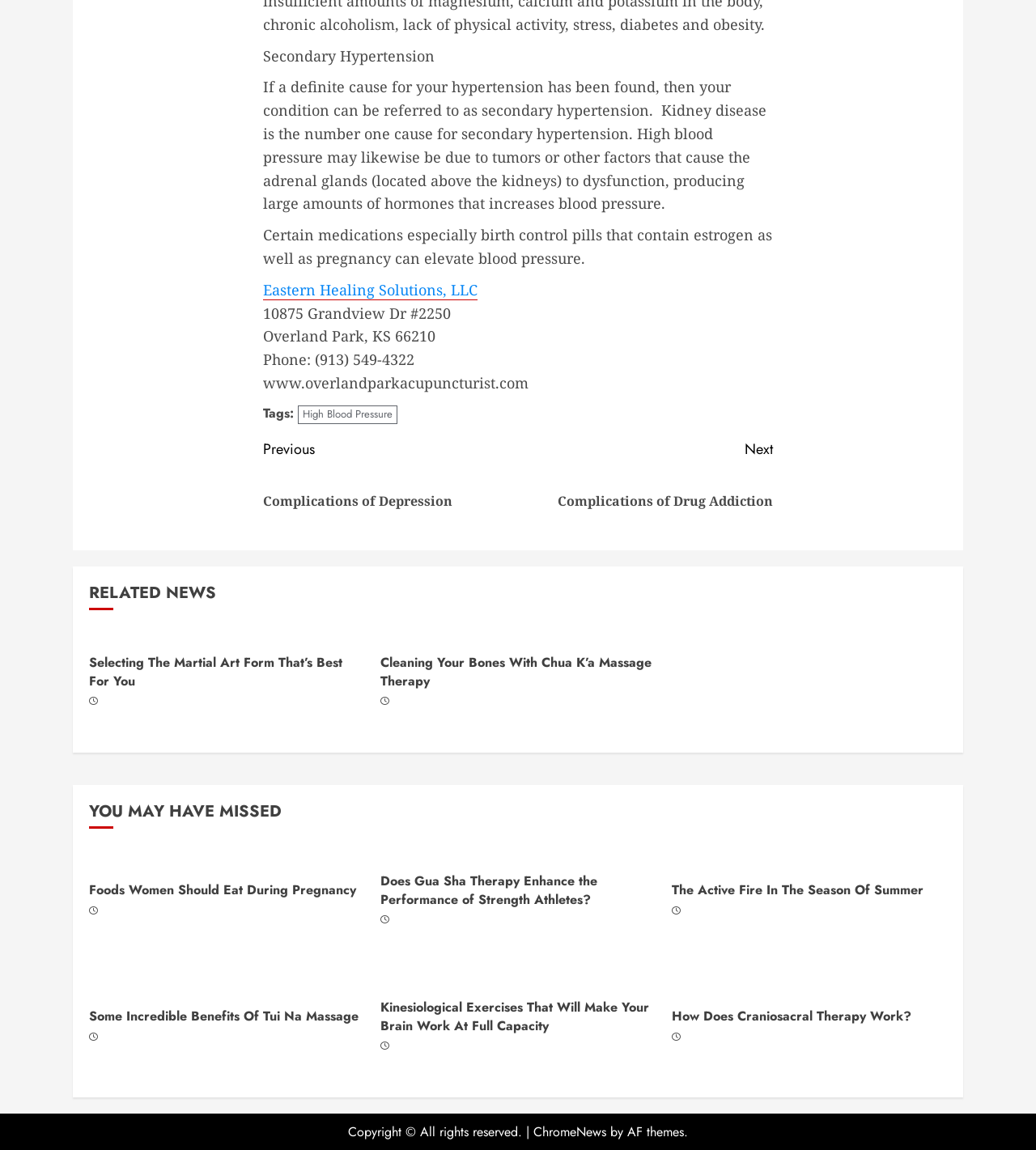By analyzing the image, answer the following question with a detailed response: What is the website of Eastern Healing Solutions, LLC?

The website of Eastern Healing Solutions, LLC can be found by looking at the StaticText element with the text 'www.overlandparkacupuncturist.com'.